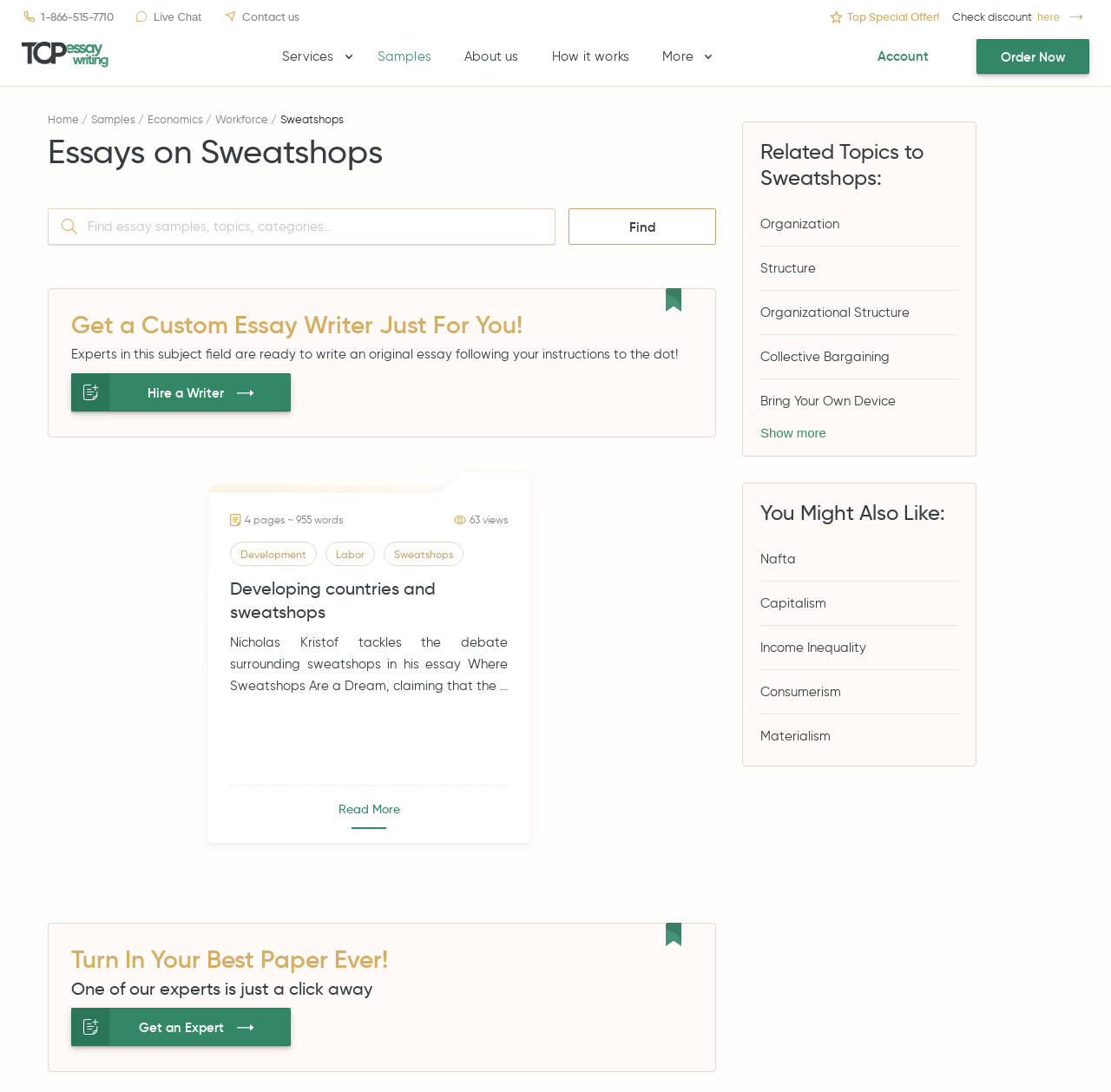How many views does the essay sample have?
Provide a fully detailed and comprehensive answer to the question.

The number of views is mentioned below the essay sample, where it says '63 views'.